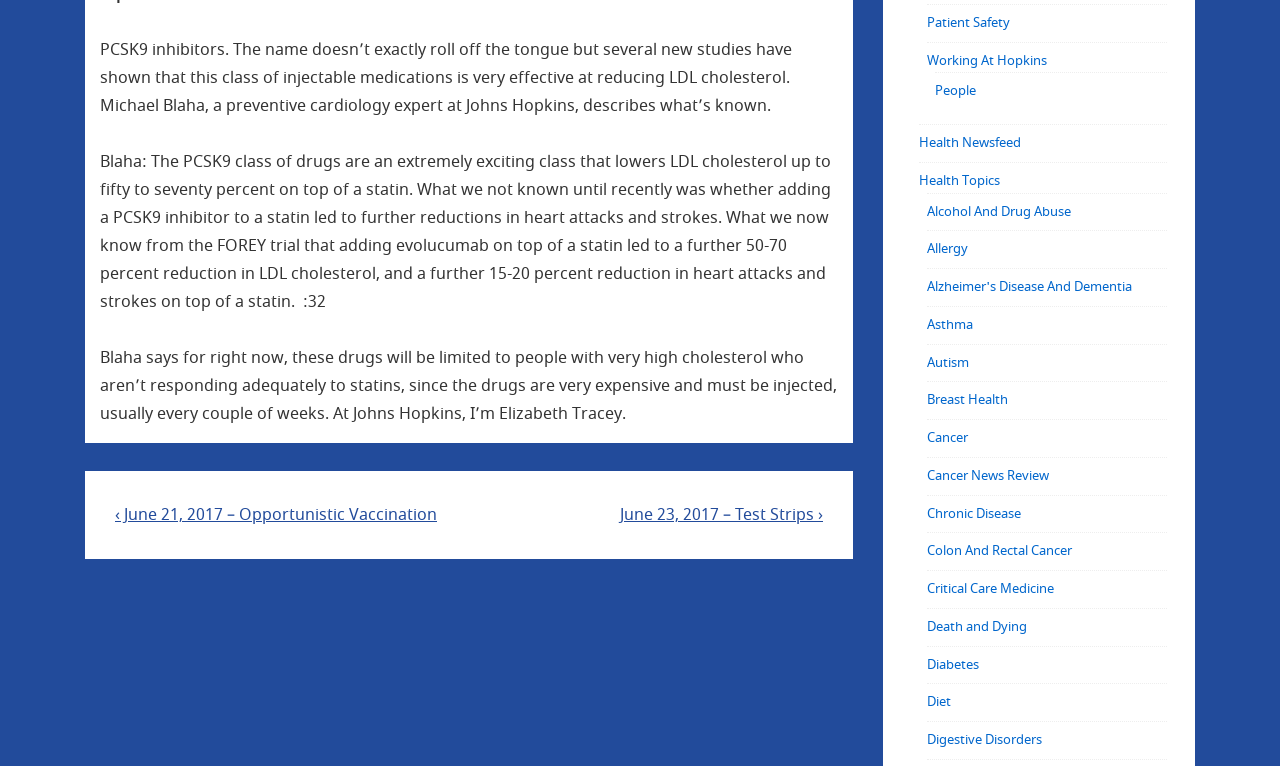Identify the bounding box of the UI component described as: "Cancer".

[0.724, 0.559, 0.756, 0.584]